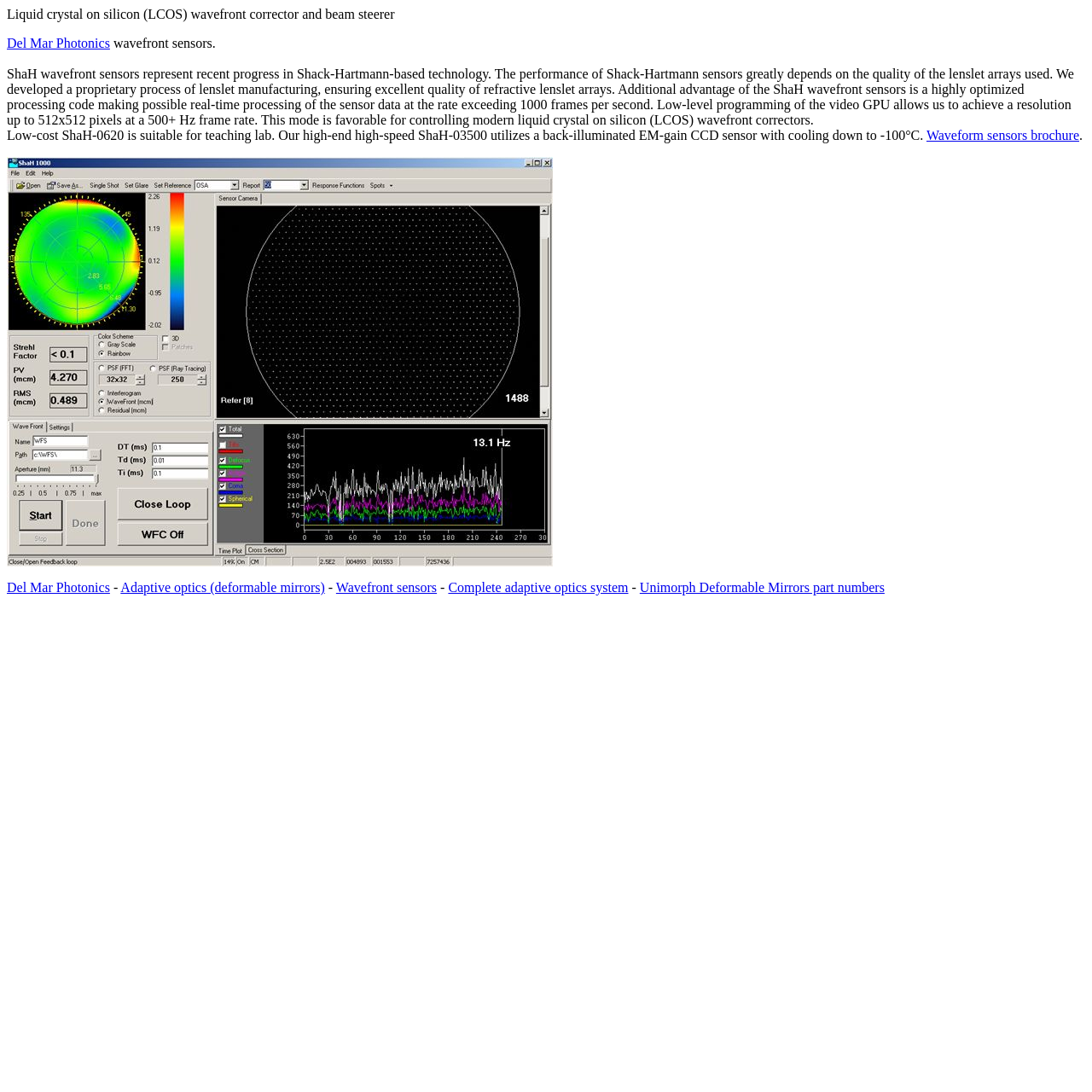Extract the bounding box coordinates of the UI element described by: "David Martinez / BIO". The coordinates should include four float numbers ranging from 0 to 1, e.g., [left, top, right, bottom].

None